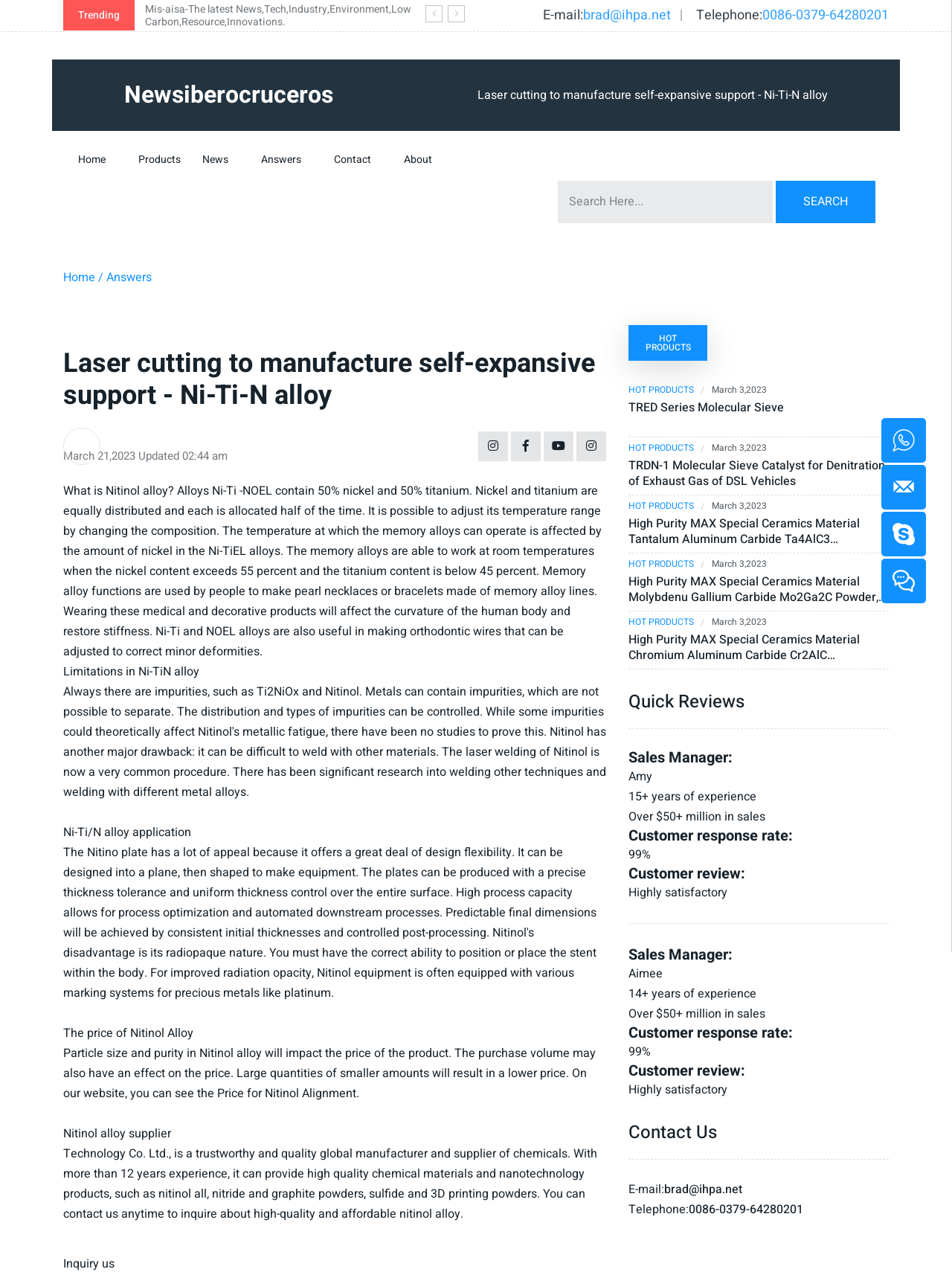Kindly determine the bounding box coordinates for the clickable area to achieve the given instruction: "Contact us via email".

[0.698, 0.929, 0.78, 0.941]